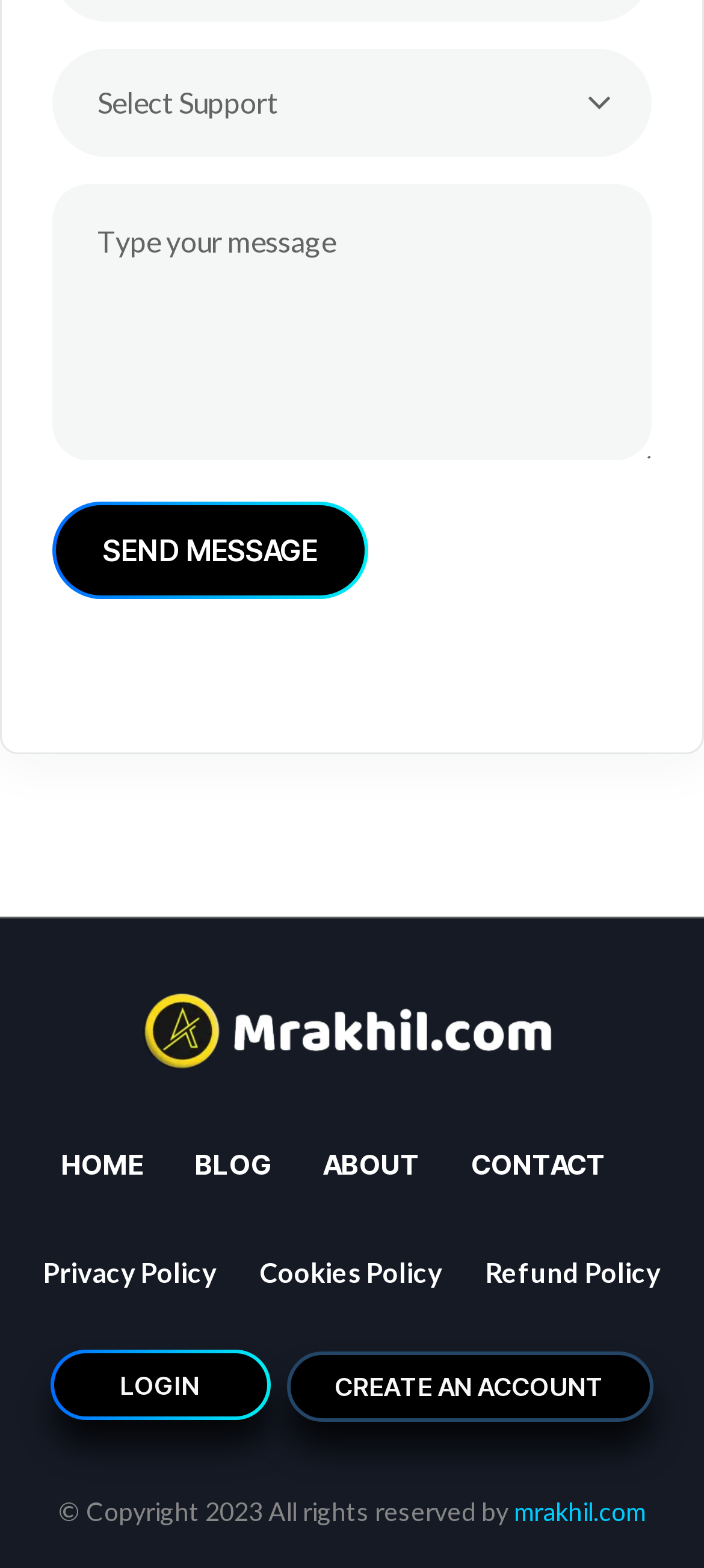How many links are there in the footer section?
Can you provide a detailed and comprehensive answer to the question?

The footer section is located at the bottom of the webpage and contains links to 'HOME', 'BLOG', 'ABOUT', 'CONTACT', 'Privacy Policy', and 'Cookies Policy', totaling 6 links.